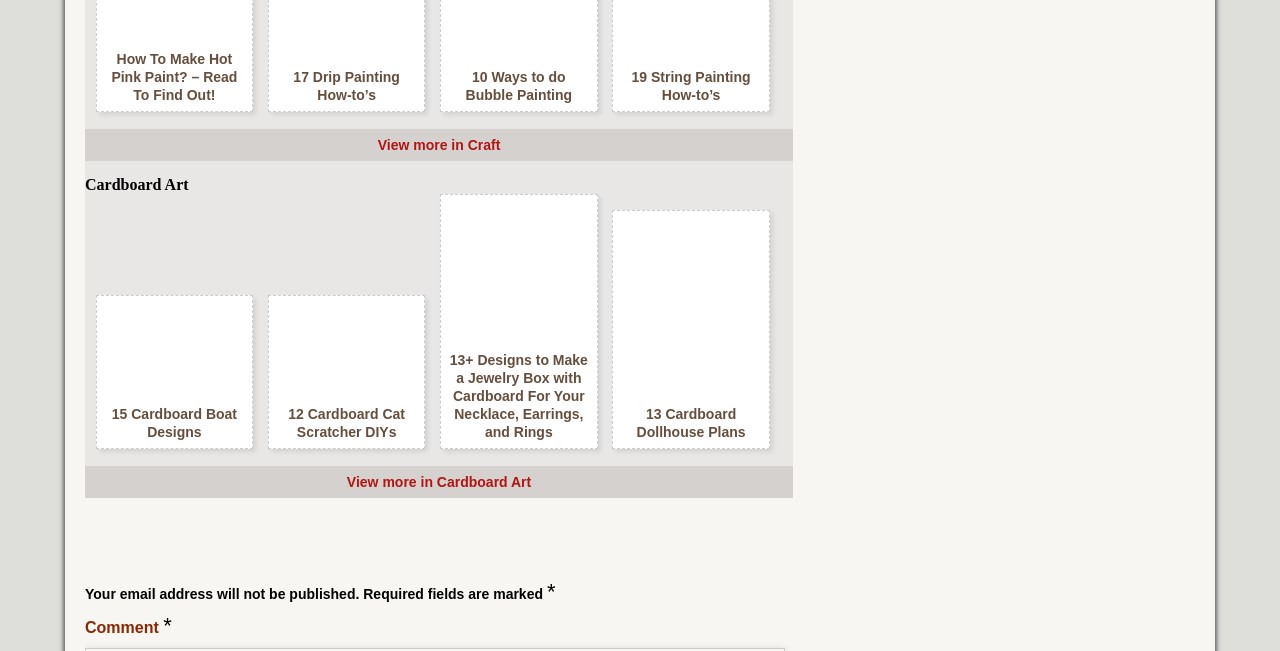Determine the bounding box coordinates for the element that should be clicked to follow this instruction: "Leave a comment". The coordinates should be given as four float numbers between 0 and 1, in the format [left, top, right, bottom].

[0.066, 0.951, 0.128, 0.977]